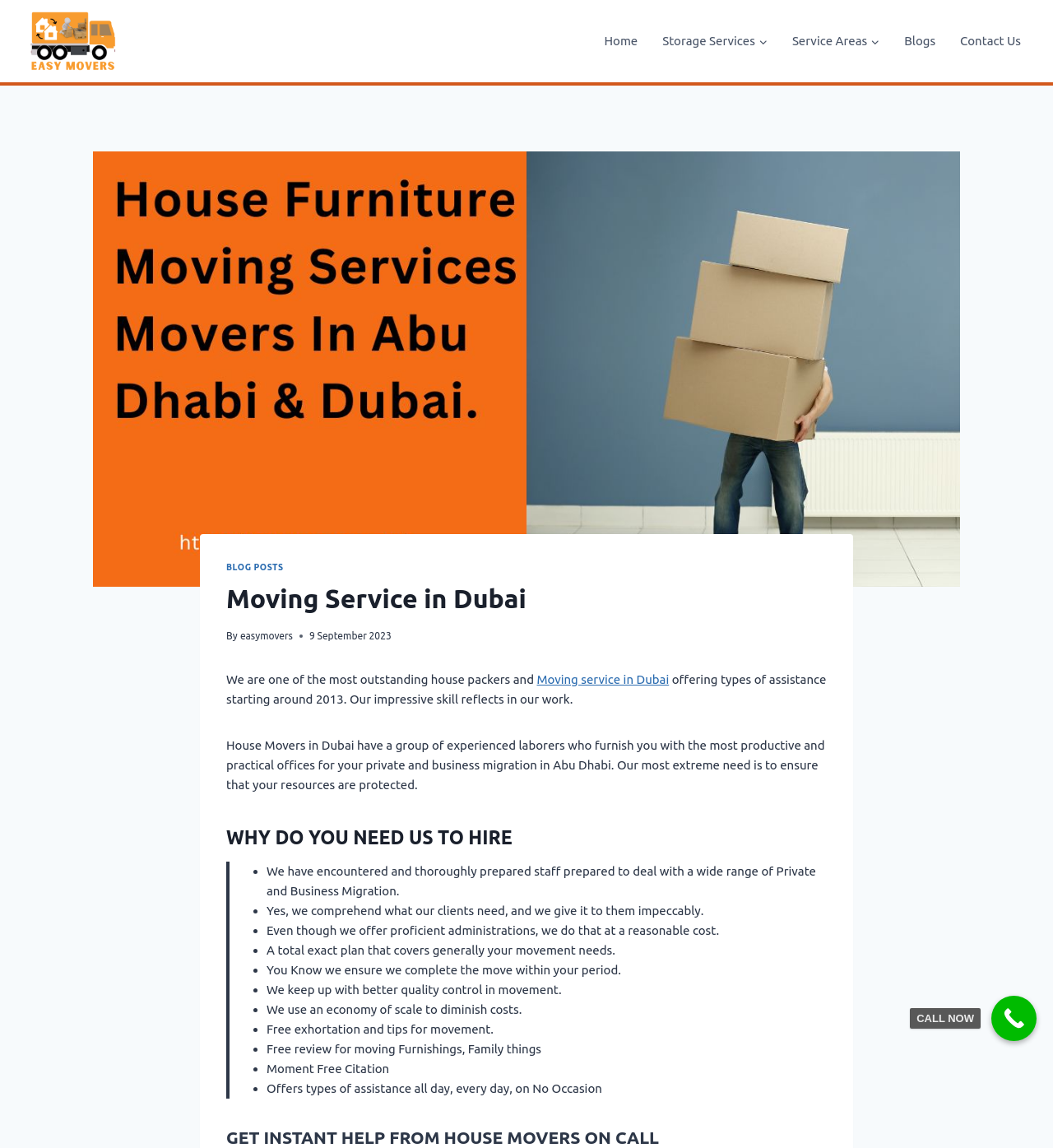Given the description "Moving service in Dubai", provide the bounding box coordinates of the corresponding UI element.

[0.51, 0.586, 0.635, 0.598]